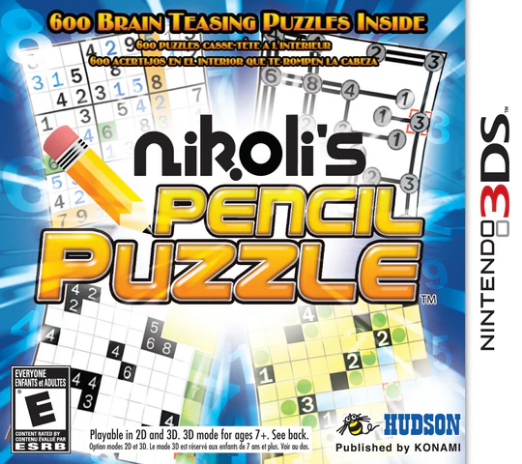Compose a detailed narrative for the image.

The image showcases the cover art for the game "Nikoli's Pencil Puzzle," featuring an eye-catching design that promises an engaging puzzle-solving experience. Bold text highlights the game title, "nikoli's PENCIL PUZZLE," and includes the tagline "600 Brain Teasing Puzzles Inside," indicating the extensive range of challenges players can expect. 

Vibrant colors and a sleek layout draw attention, with graphical elements such as grid patterns and numbers enhancing the puzzle theme. The bottom right corner features the "NINTENDO 3DS" logo, affirming its compatibility with the handheld gaming console. Additionally, the cover indicates the game is suitable for ages 7 and up and includes the logos of the publisher, Hudson, and the developer, Konami, further establishing its credibility in the gaming market. Overall, this image presents an inviting glimpse into a game designed to sharpen mental acuity through enjoyable and varied puzzle experiences.